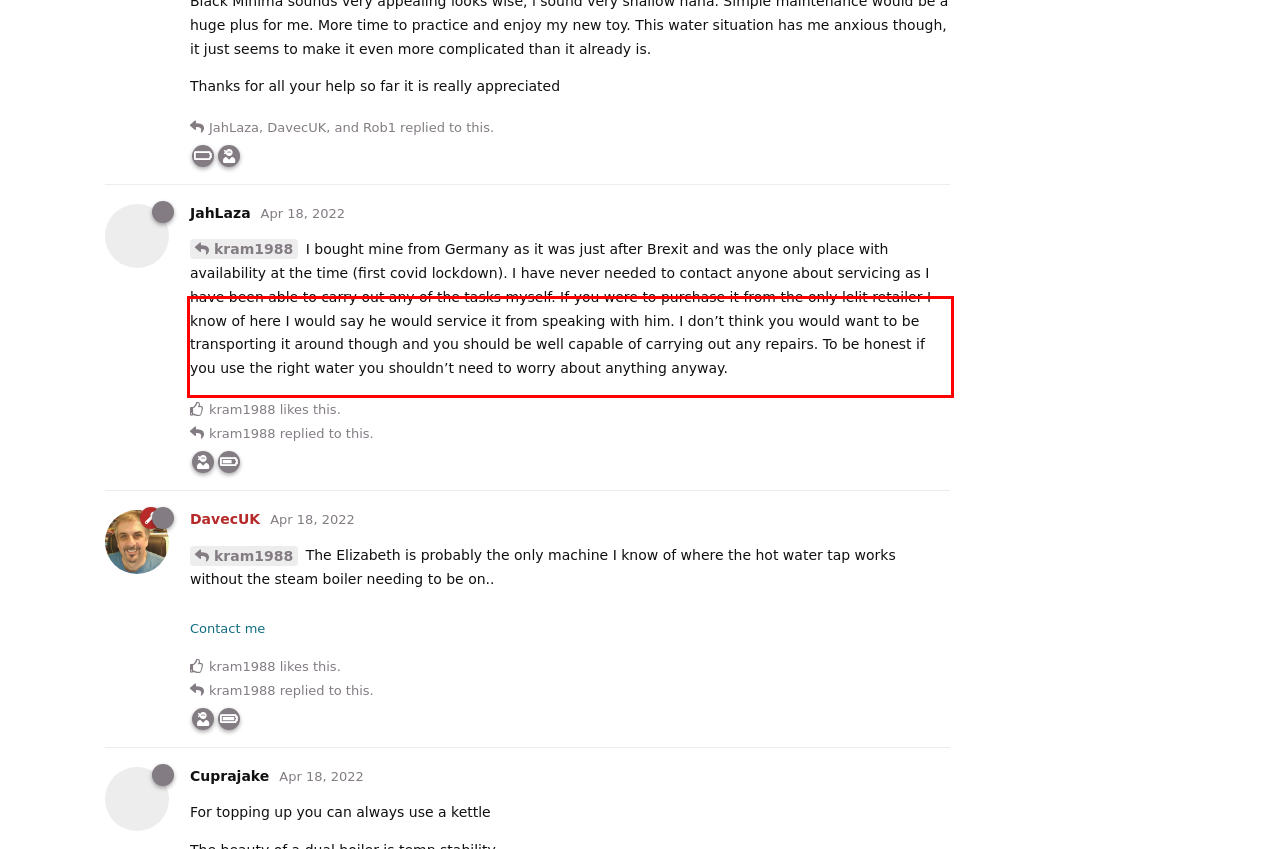Please perform OCR on the UI element surrounded by the red bounding box in the given webpage screenshot and extract its text content.

hornbyben I will have a read through your build and see how it went. There is a chance i could probably do it fine but after buying a new machine and attempting this I think it would cause me some anxiety just incase it went belly up 😂 I do find it interesting though and makes me wonder why there isn’t a choice for factory build like this when it seems to be a mod that alot of people do.